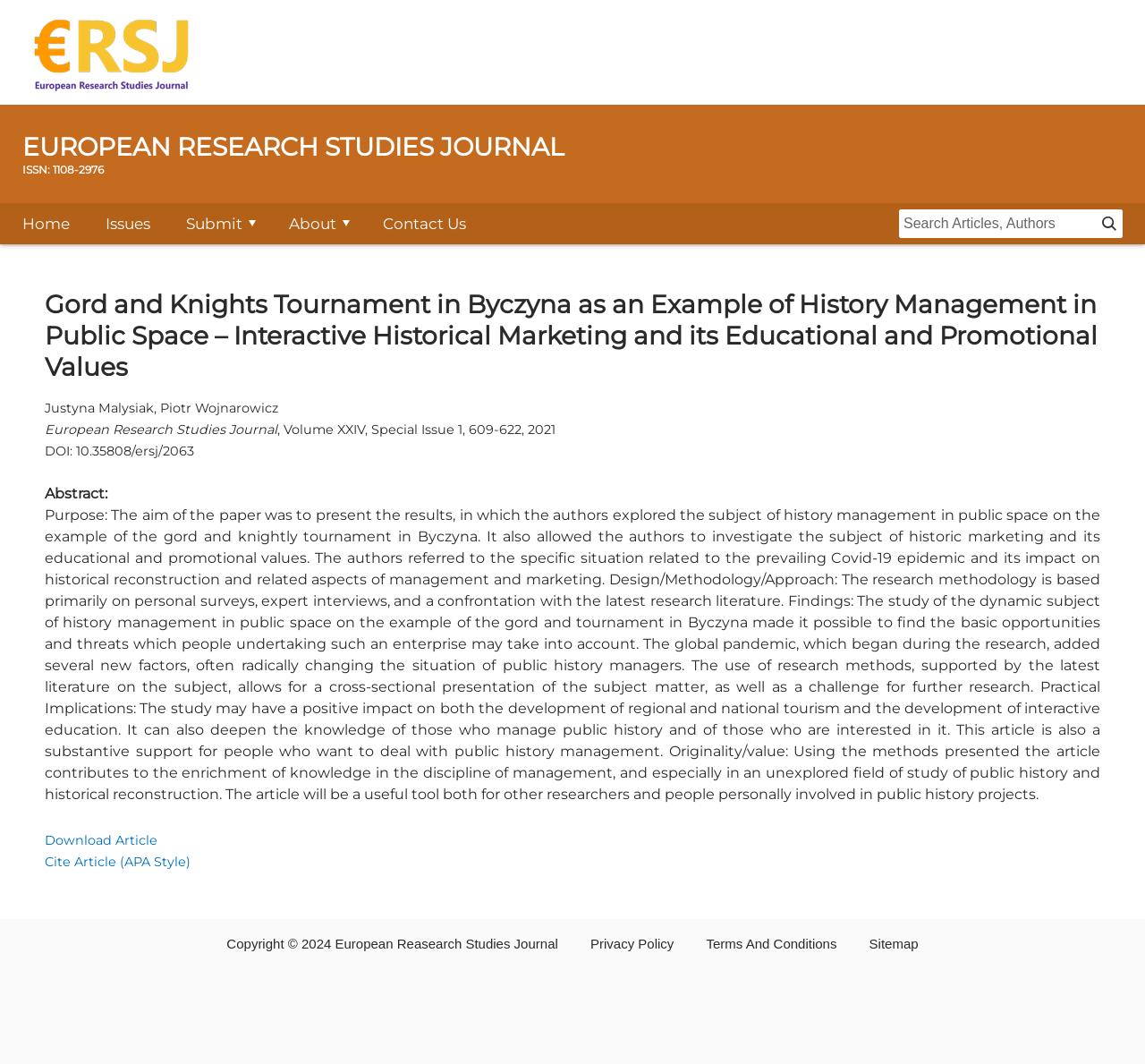Could you specify the bounding box coordinates for the clickable section to complete the following instruction: "Download the current article"?

[0.039, 0.782, 0.138, 0.797]